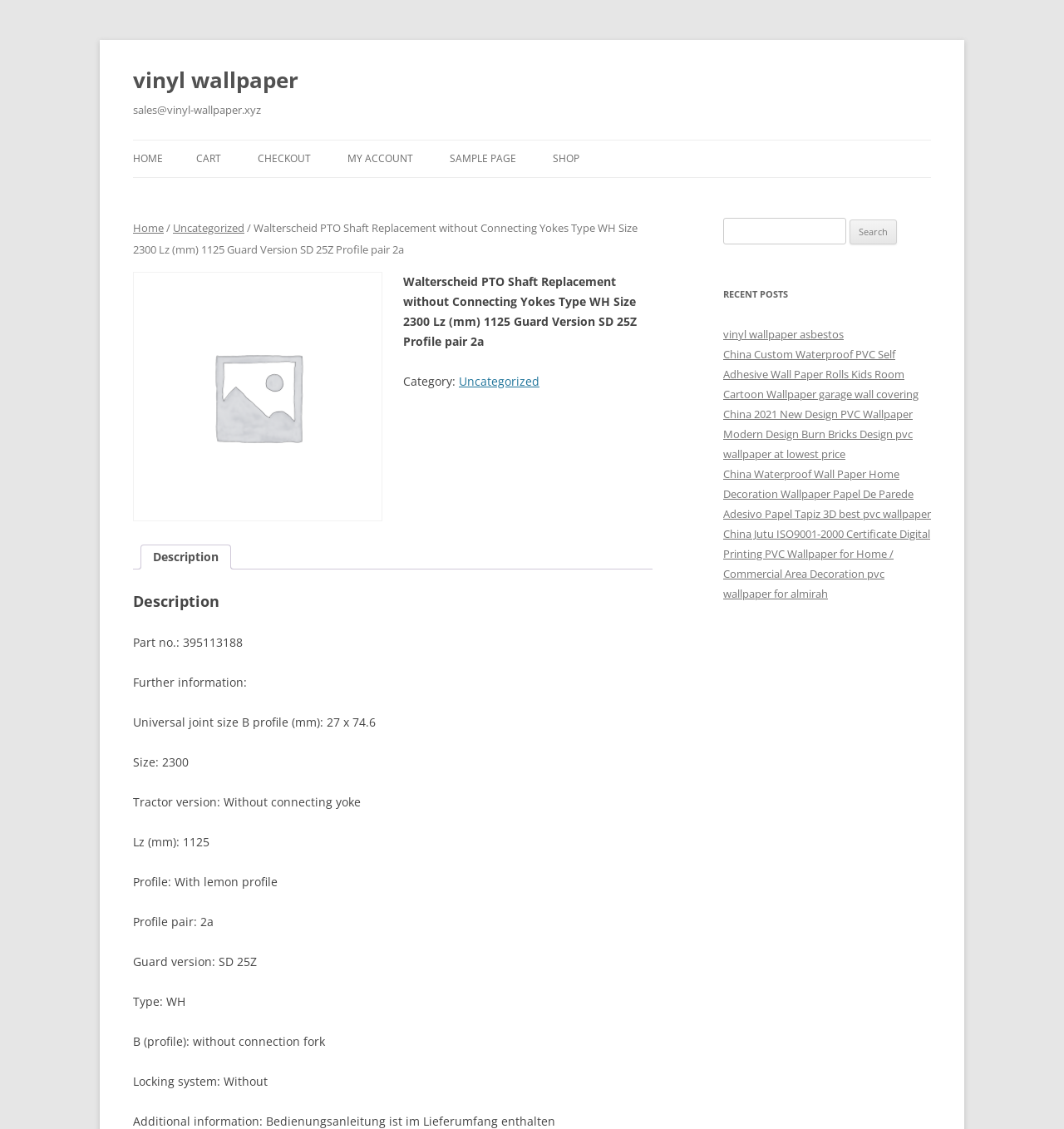What is the size of the product? Based on the screenshot, please respond with a single word or phrase.

2300